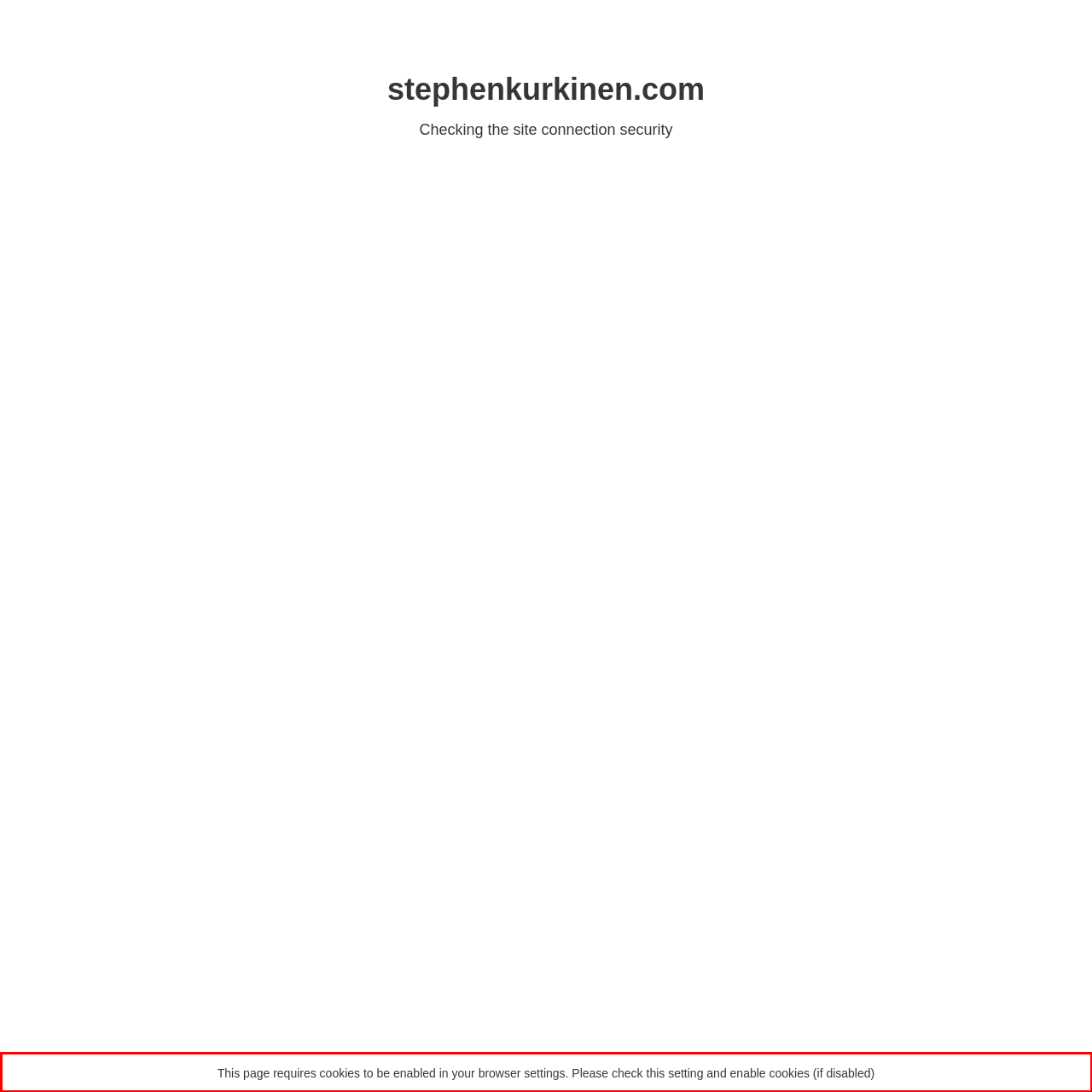Identify and transcribe the text content enclosed by the red bounding box in the given screenshot.

This page requires cookies to be enabled in your browser settings. Please check this setting and enable cookies (if disabled)